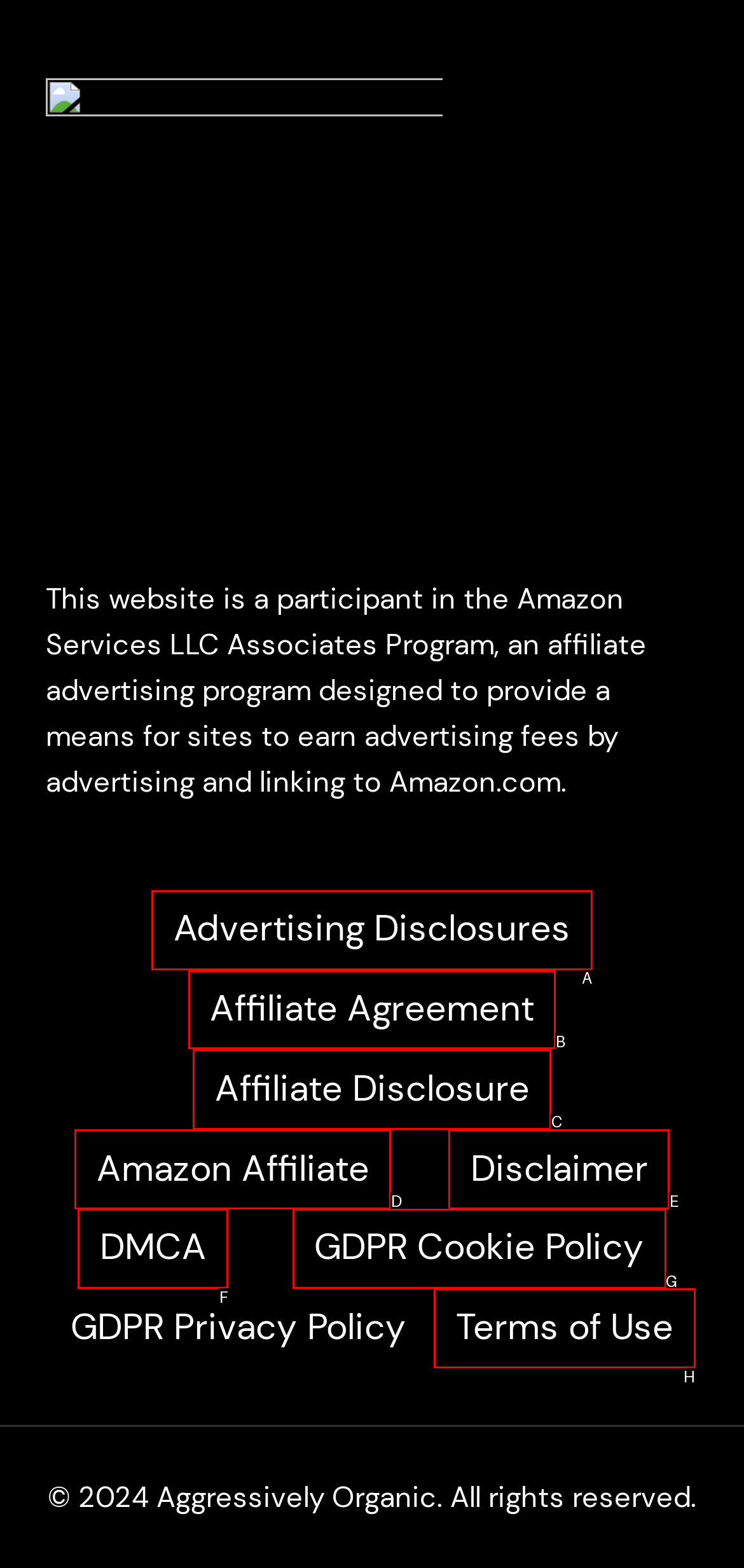Specify which HTML element I should click to complete this instruction: View Affiliate Agreement Answer with the letter of the relevant option.

B